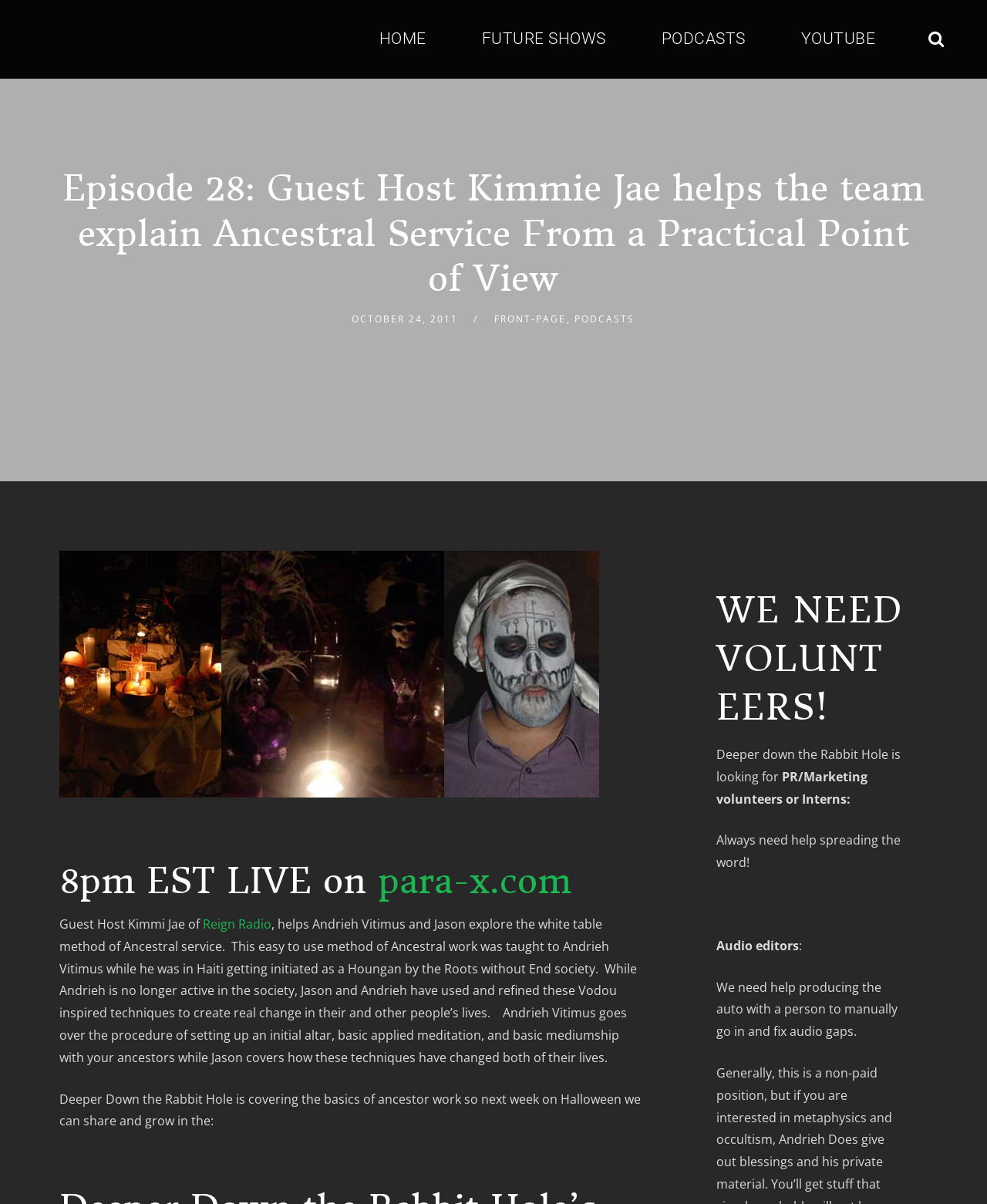Find the bounding box coordinates of the clickable area required to complete the following action: "Explore Reign Radio".

[0.205, 0.76, 0.275, 0.775]